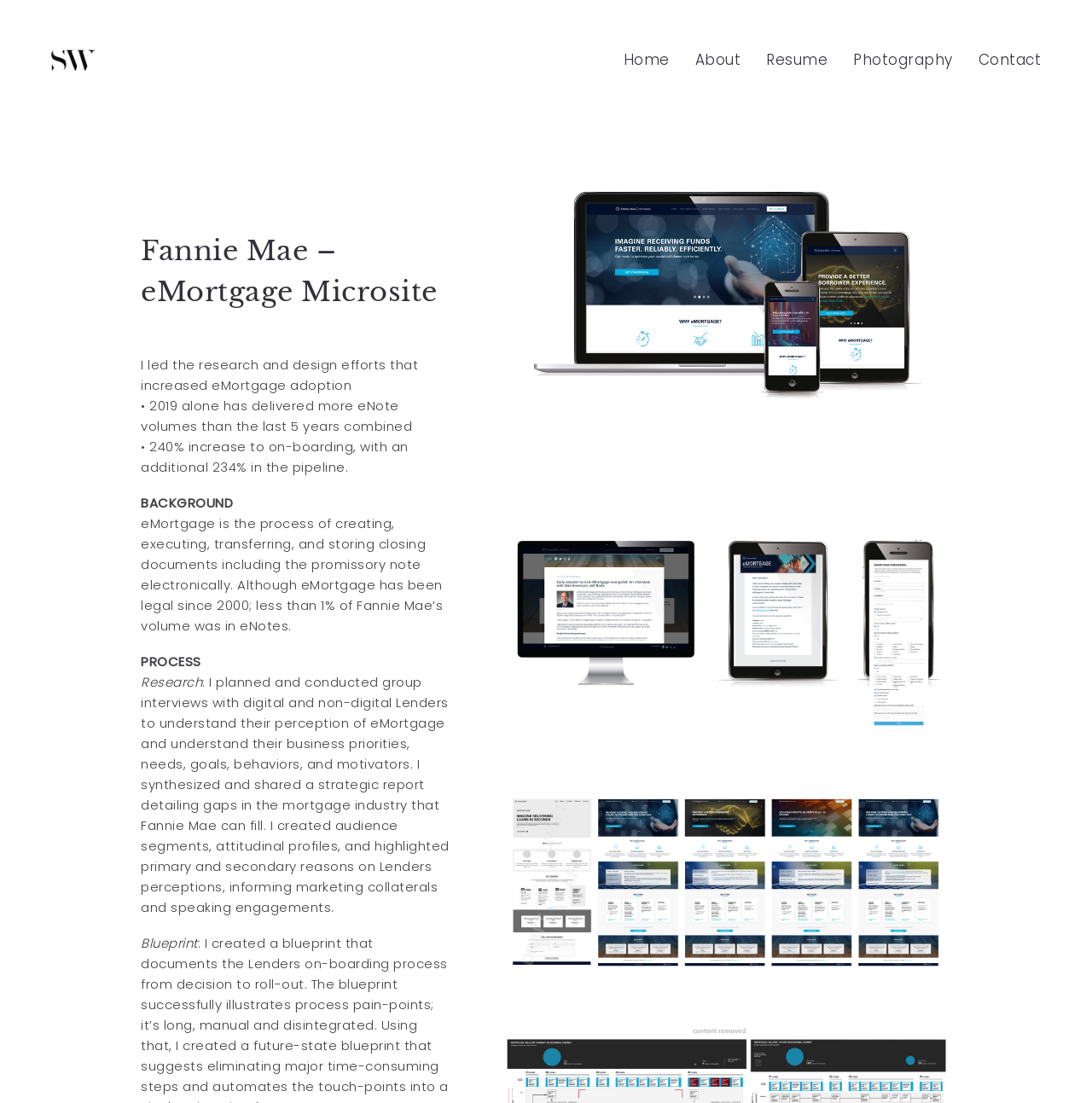Create an elaborate caption that covers all aspects of the webpage.

This webpage is a portfolio page for Selome Welday, showcasing her work on the eMortgage microsite. At the top, there is a navigation menu with links to "Home", "About", "Resume", "Photography", and "Contact". Below the navigation menu, there is a logo with the text "Selome Welday Portfolio" and a search box.

The main content of the page is divided into sections. The first section has a heading "Fannie Mae – eMortgage Microsite" and a brief description of Selome's role in increasing eMortgage adoption. Below this, there are three bullet points highlighting the achievements, including a 240% increase in on-boarding.

The next section is titled "BACKGROUND" and provides a brief overview of what eMortgage is and its history. This is followed by a section titled "PROCESS", which outlines the research and design efforts led by Selome. This section includes a detailed description of her research methodology and findings.

Further down the page, there are three links with corresponding images, labeled "22", "3", and "2". These links are positioned in a column, with the "22" link at the top and the "2" link at the bottom.

At the very bottom of the page, there is a footer section with a link to "Selome Welday Portfolio" and a small logo.